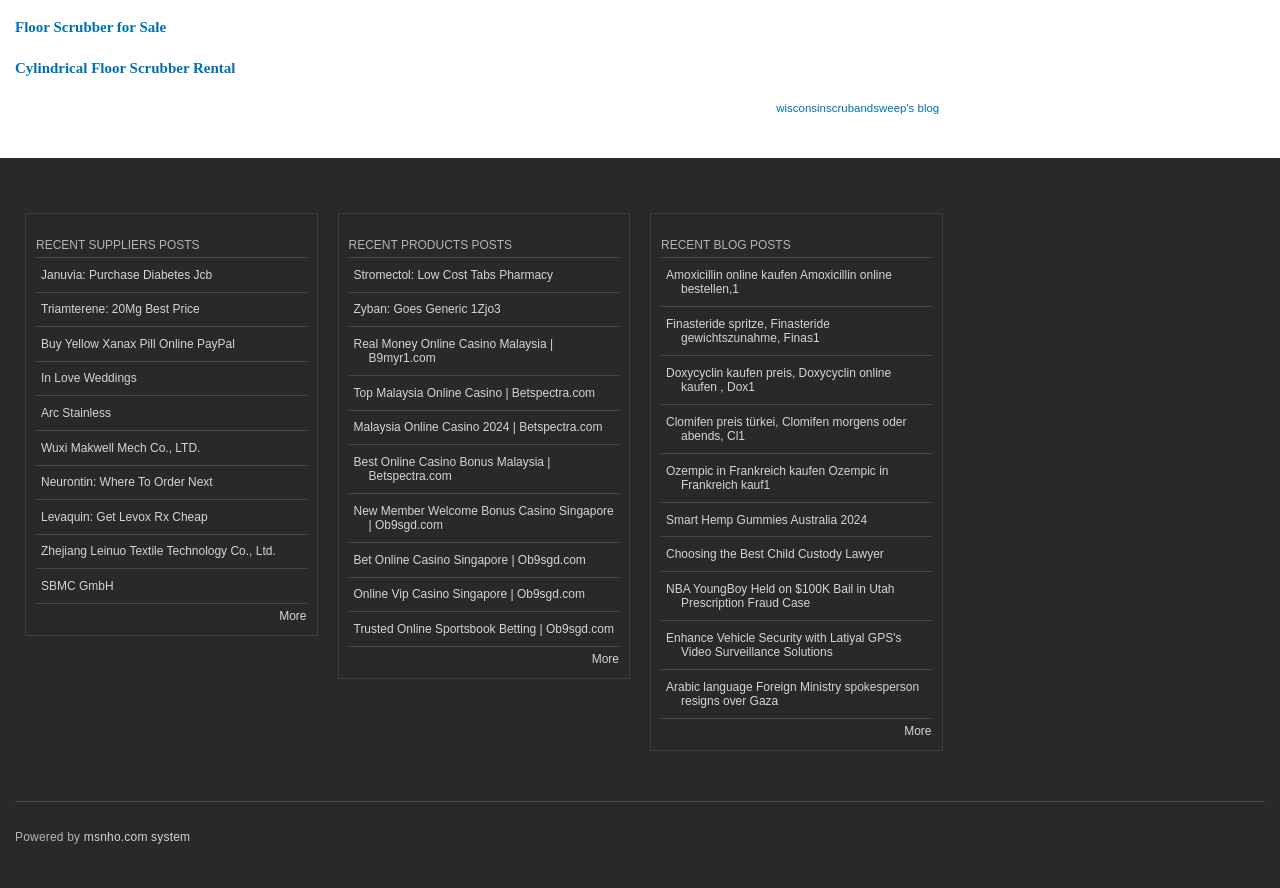Pinpoint the bounding box coordinates of the area that should be clicked to complete the following instruction: "Check 'Powered by'". The coordinates must be given as four float numbers between 0 and 1, i.e., [left, top, right, bottom].

[0.012, 0.935, 0.065, 0.95]